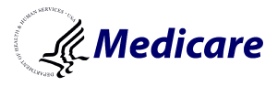Give an elaborate caption for the image.

The image features the logo for Medicare, a federal health insurance program administered by the U.S. Department of Health and Human Services. The design includes the recognizable symbol of a winged figure, often associated with care and protection, set alongside the word "Medicare" prominently displayed in bold blue letters. This logo signifies the program's role in providing essential health coverage particularly for individuals aged 65 and older, as well as some younger individuals with disabilities. Medicare is a vital resource for millions of Americans, ensuring access to necessary medical services and healthcare support.